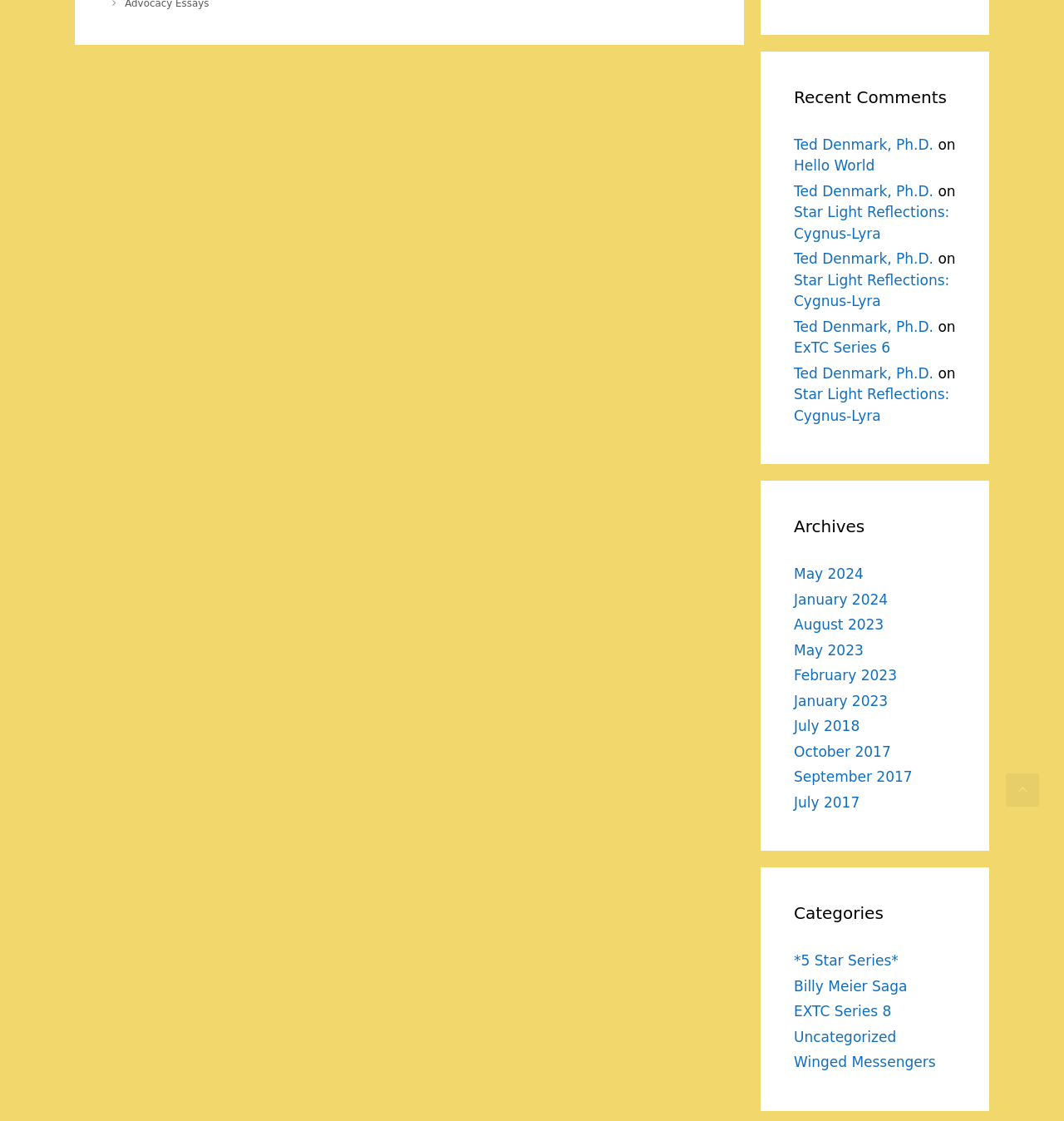Identify the bounding box coordinates of the area that should be clicked in order to complete the given instruction: "View recent comments". The bounding box coordinates should be four float numbers between 0 and 1, i.e., [left, top, right, bottom].

[0.746, 0.075, 0.898, 0.098]